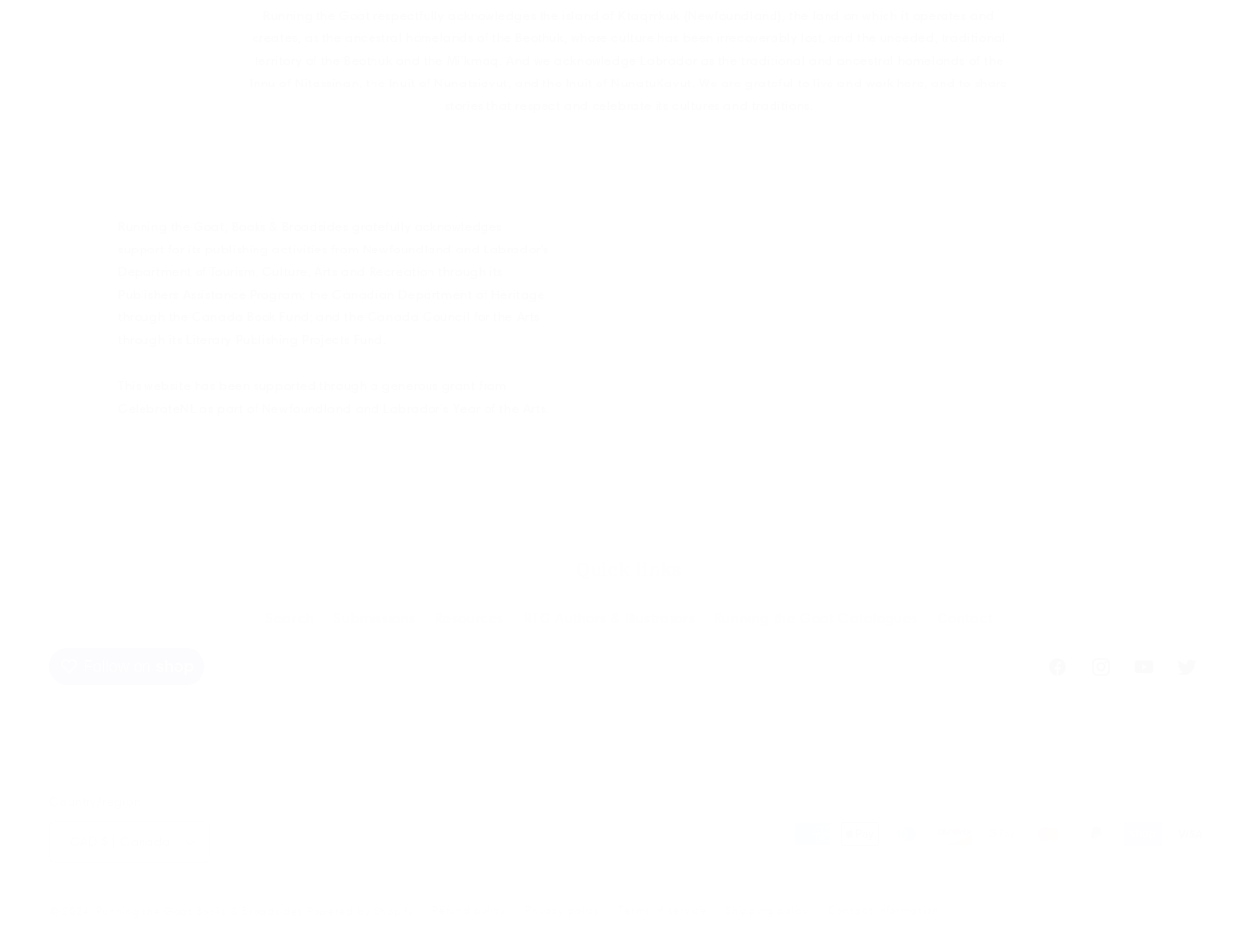Determine the bounding box coordinates of the clickable region to carry out the instruction: "Select CAD $ | Canada".

[0.039, 0.862, 0.167, 0.906]